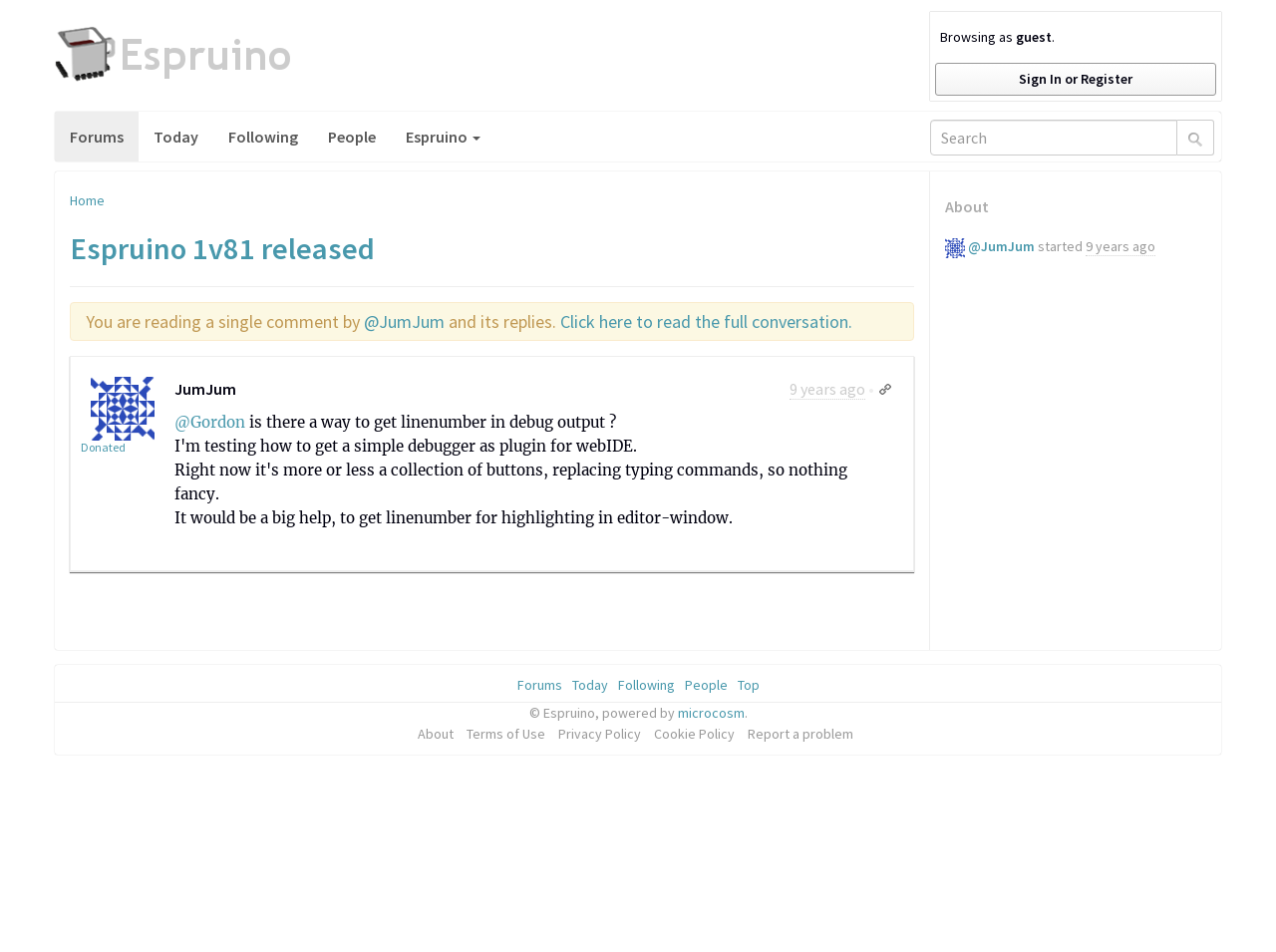Determine the bounding box for the HTML element described here: "Espruino 1v81 released". The coordinates should be given as [left, top, right, bottom] with each number being a float between 0 and 1.

[0.055, 0.241, 0.294, 0.281]